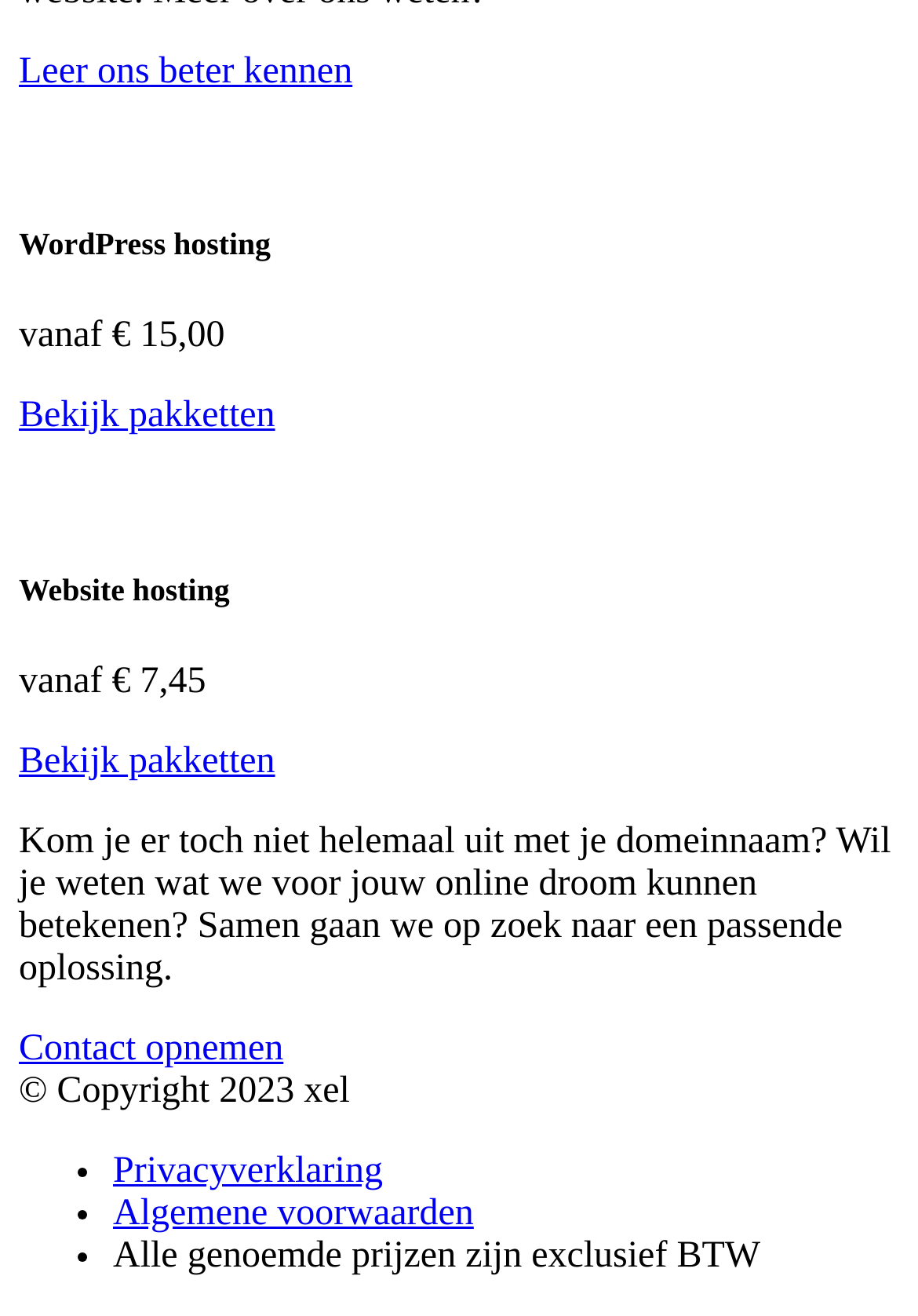What is the copyright year mentioned on the webpage?
Look at the image and construct a detailed response to the question.

The webpage has a footer section that mentions '© Copyright 2023 xel', indicating that the copyright year is 2023.